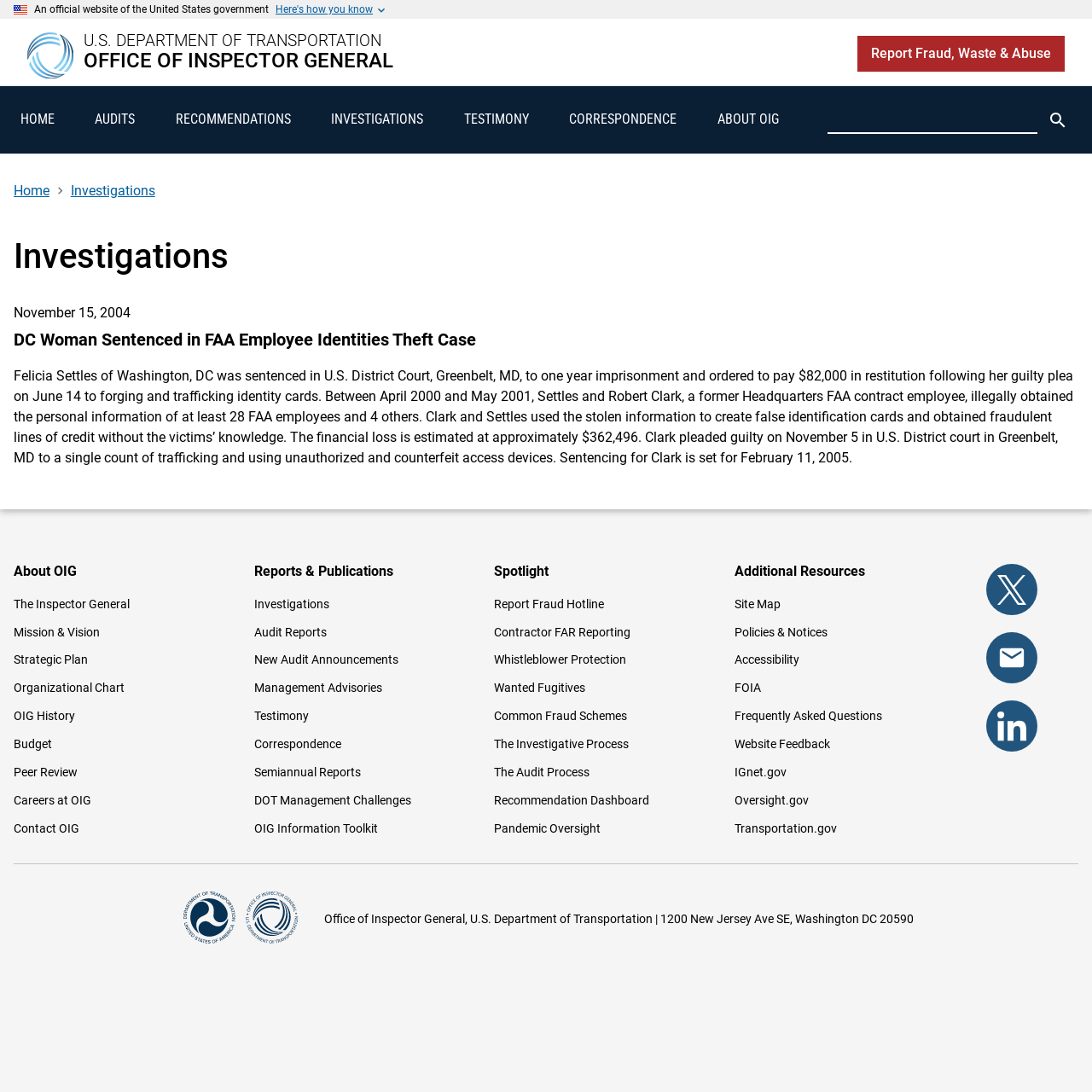What is the logo on the top left corner?
Using the visual information, reply with a single word or short phrase.

U.S. flag